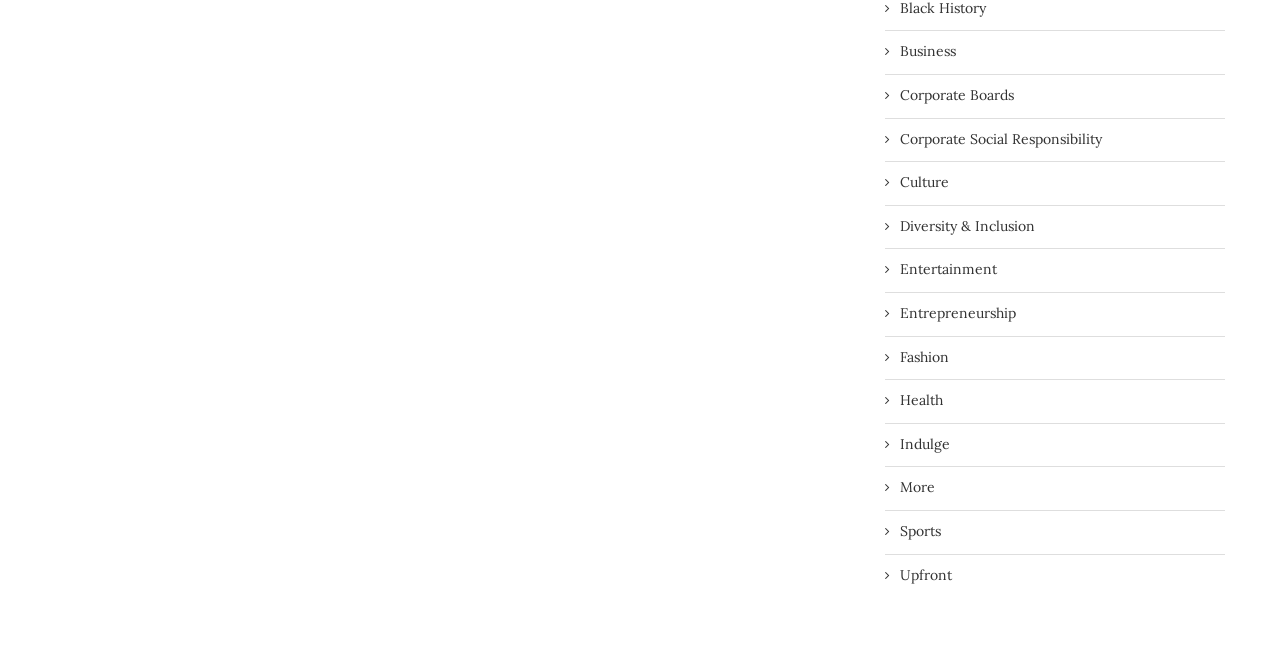Identify the bounding box coordinates of the specific part of the webpage to click to complete this instruction: "Learn about Health".

[0.691, 0.602, 0.955, 0.632]